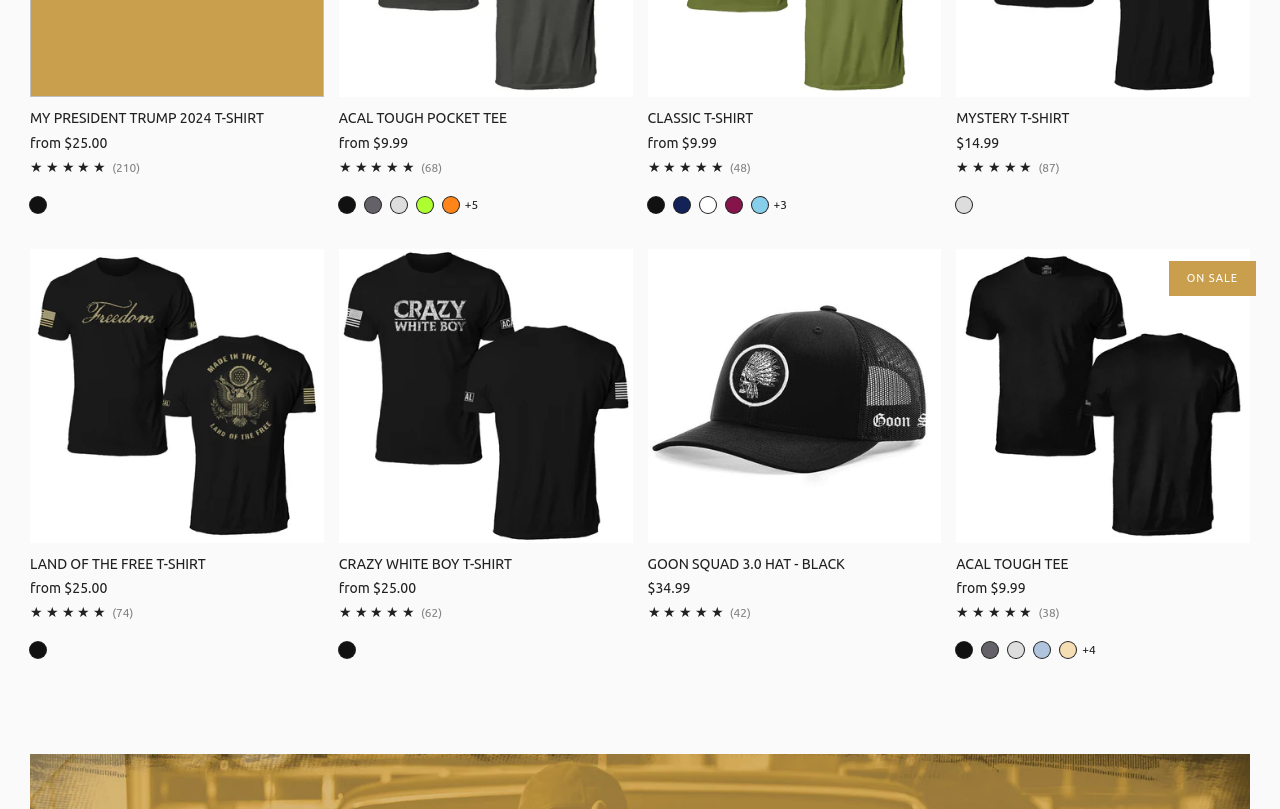What is the name of the product with the highest price?
Based on the visual details in the image, please answer the question thoroughly.

I looked at the prices of all the products and found that the GOON SQUAD 3.0 HAT - BLACK has the highest price of $34.99.